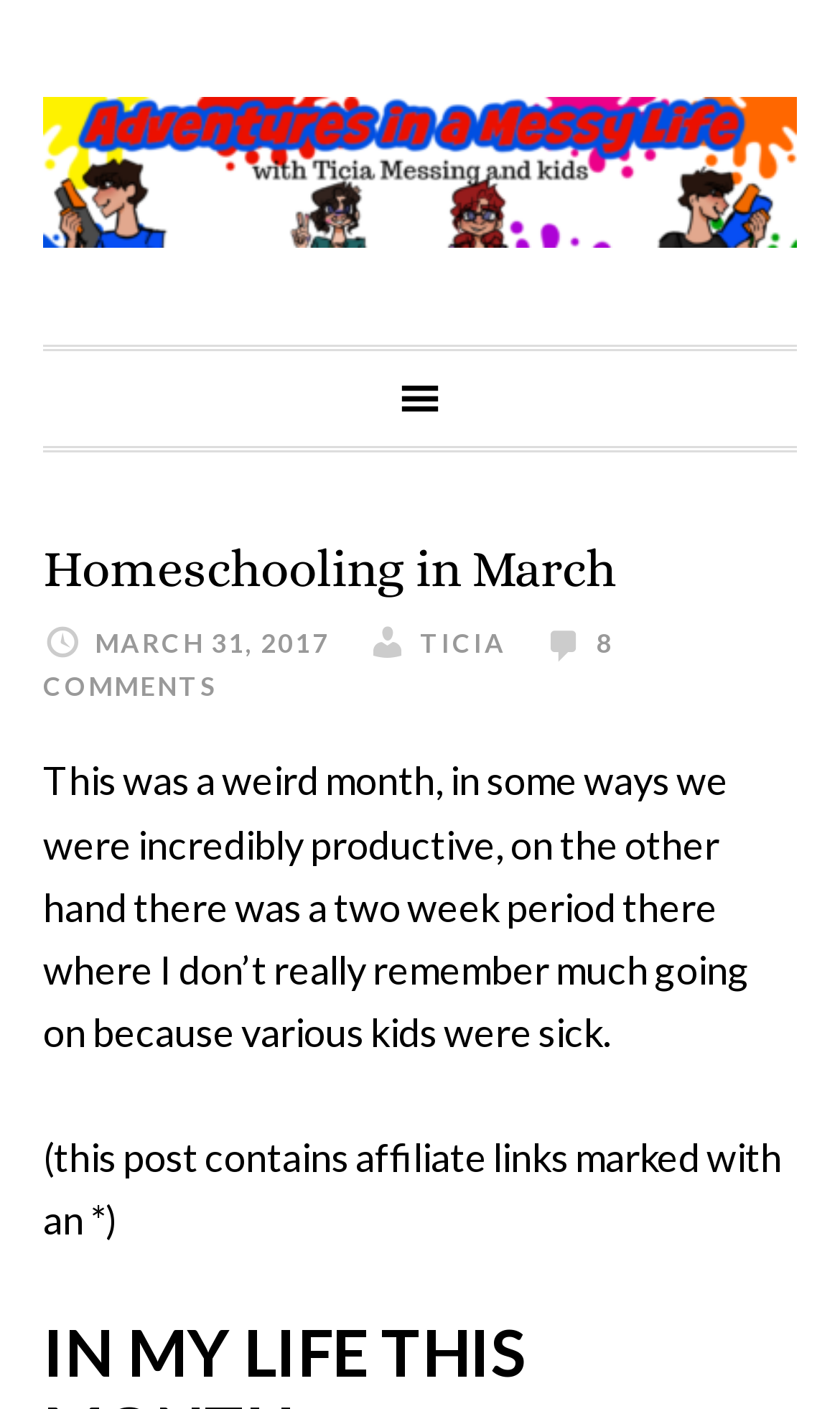Please specify the bounding box coordinates in the format (top-left x, top-left y, bottom-right x, bottom-right y), with all values as floating point numbers between 0 and 1. Identify the bounding box of the UI element described by: Adventures in a Messy Life

[0.051, 0.061, 0.949, 0.183]